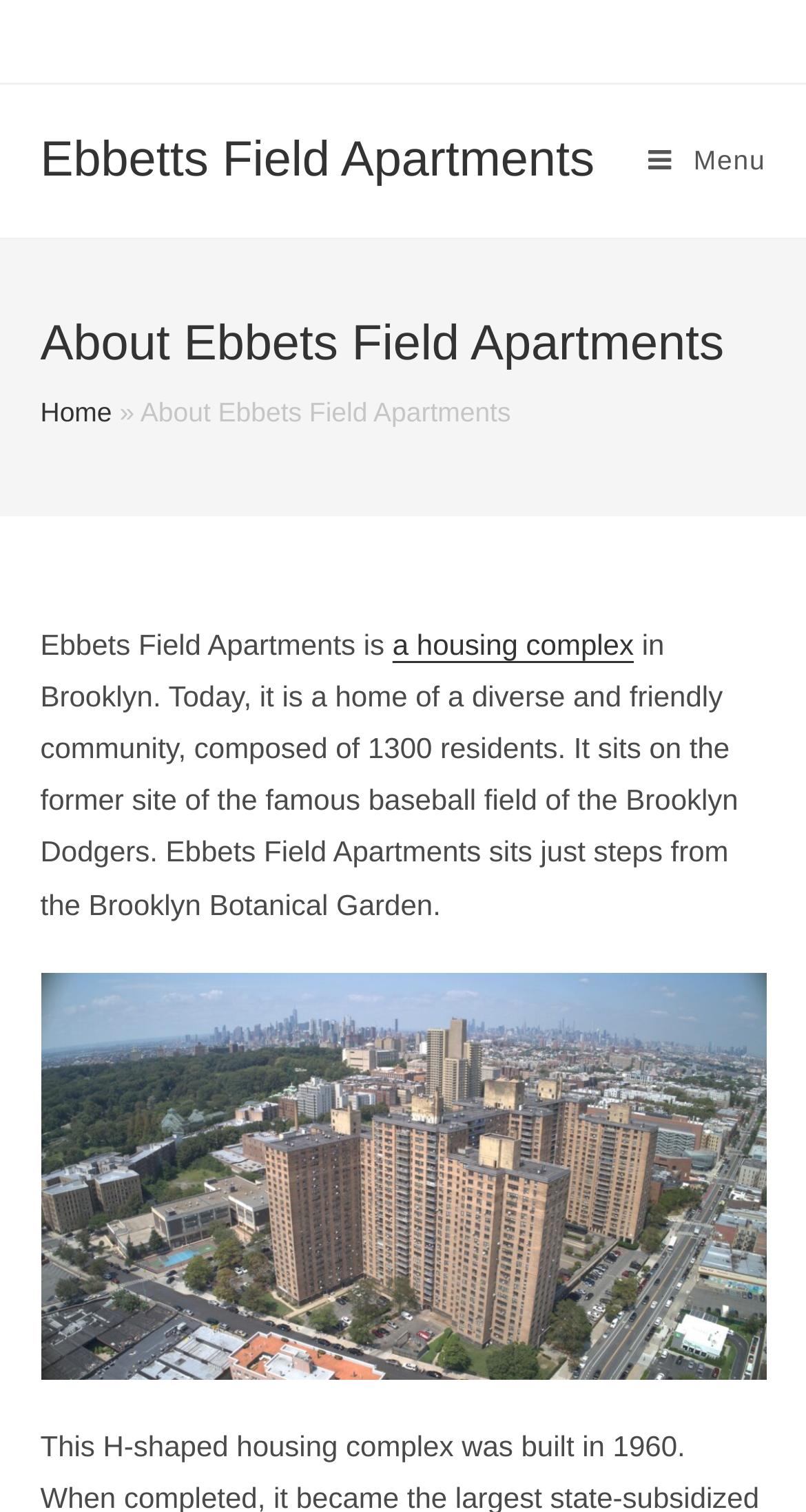Find the bounding box of the web element that fits this description: "Overview".

None